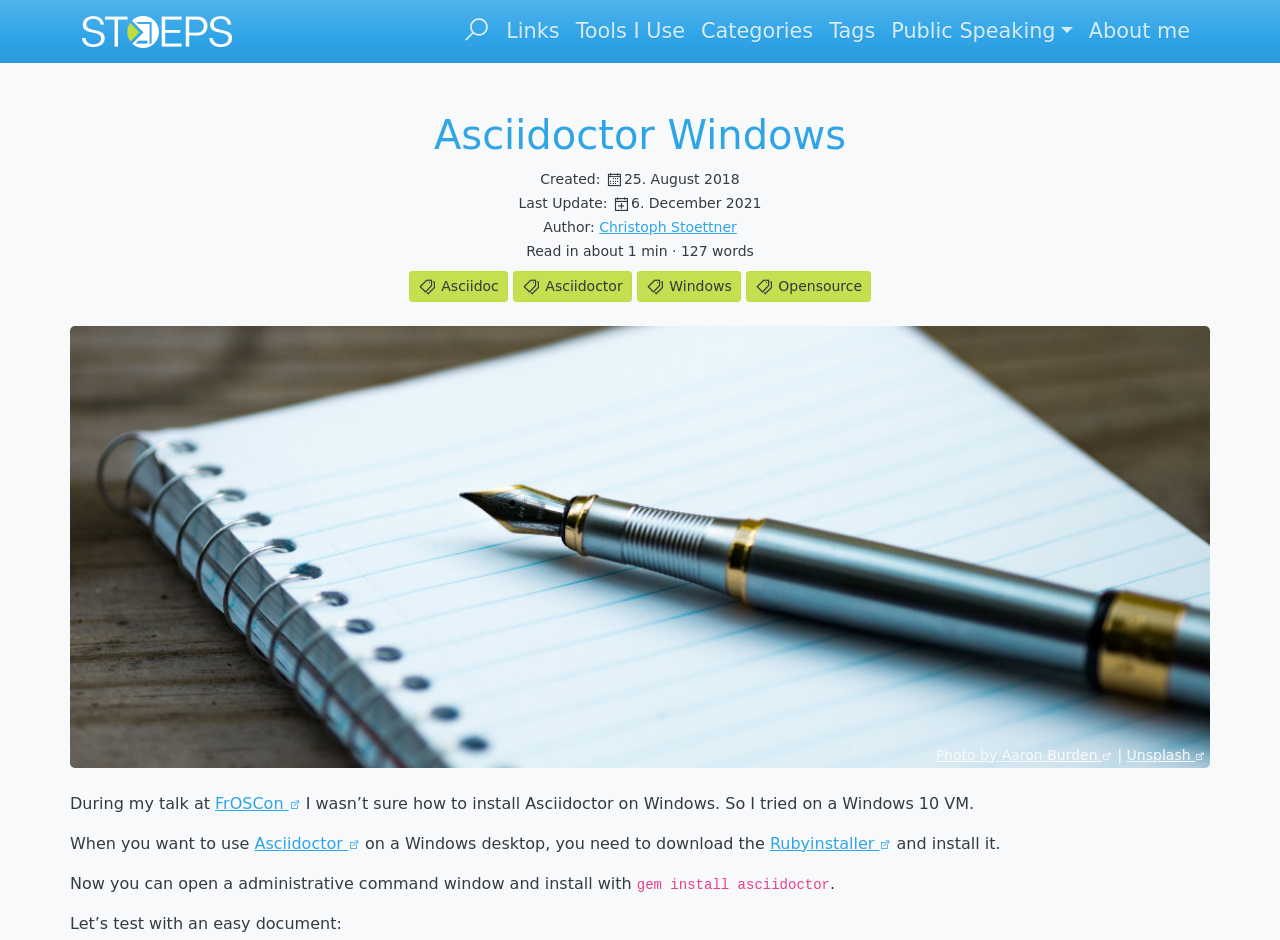Given the content of the image, can you provide a detailed answer to the question?
What is the author of this article?

I found the author's name by looking at the 'Author:' section, which is located below the 'Last Update:' section. The author's name is Christoph Stoettner, and it's a link.